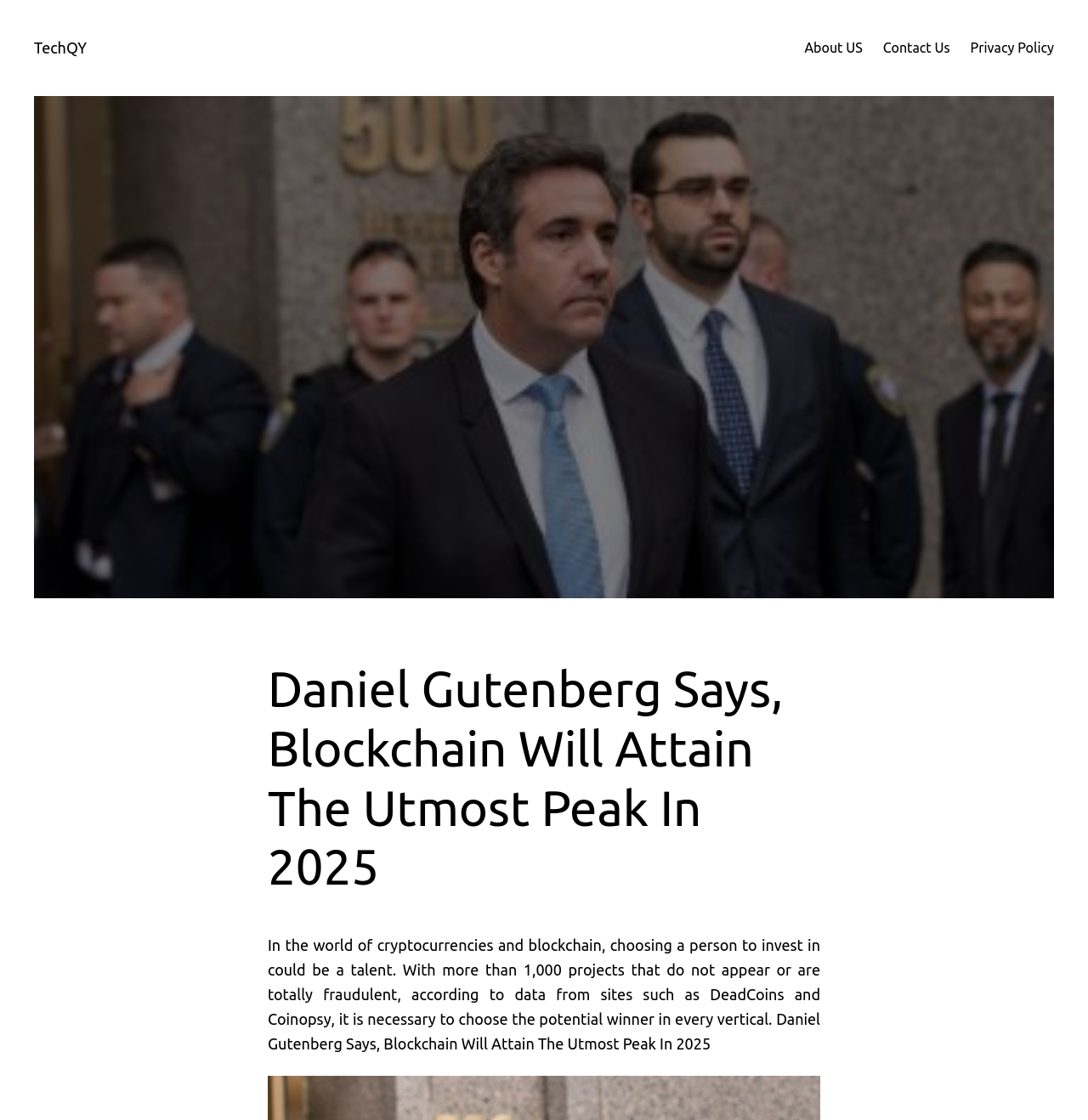Please answer the following question using a single word or phrase: What is the purpose of the image on the webpage?

To illustrate the article